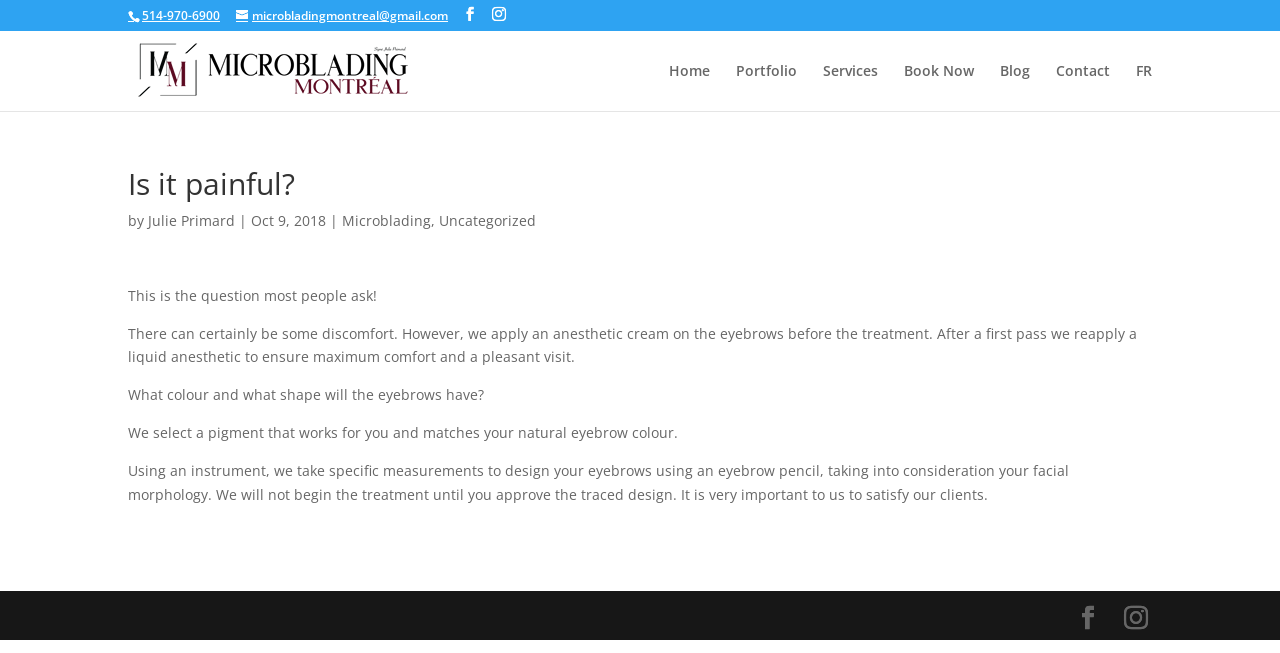Identify the coordinates of the bounding box for the element that must be clicked to accomplish the instruction: "Click the phone number to contact".

[0.1, 0.011, 0.182, 0.037]